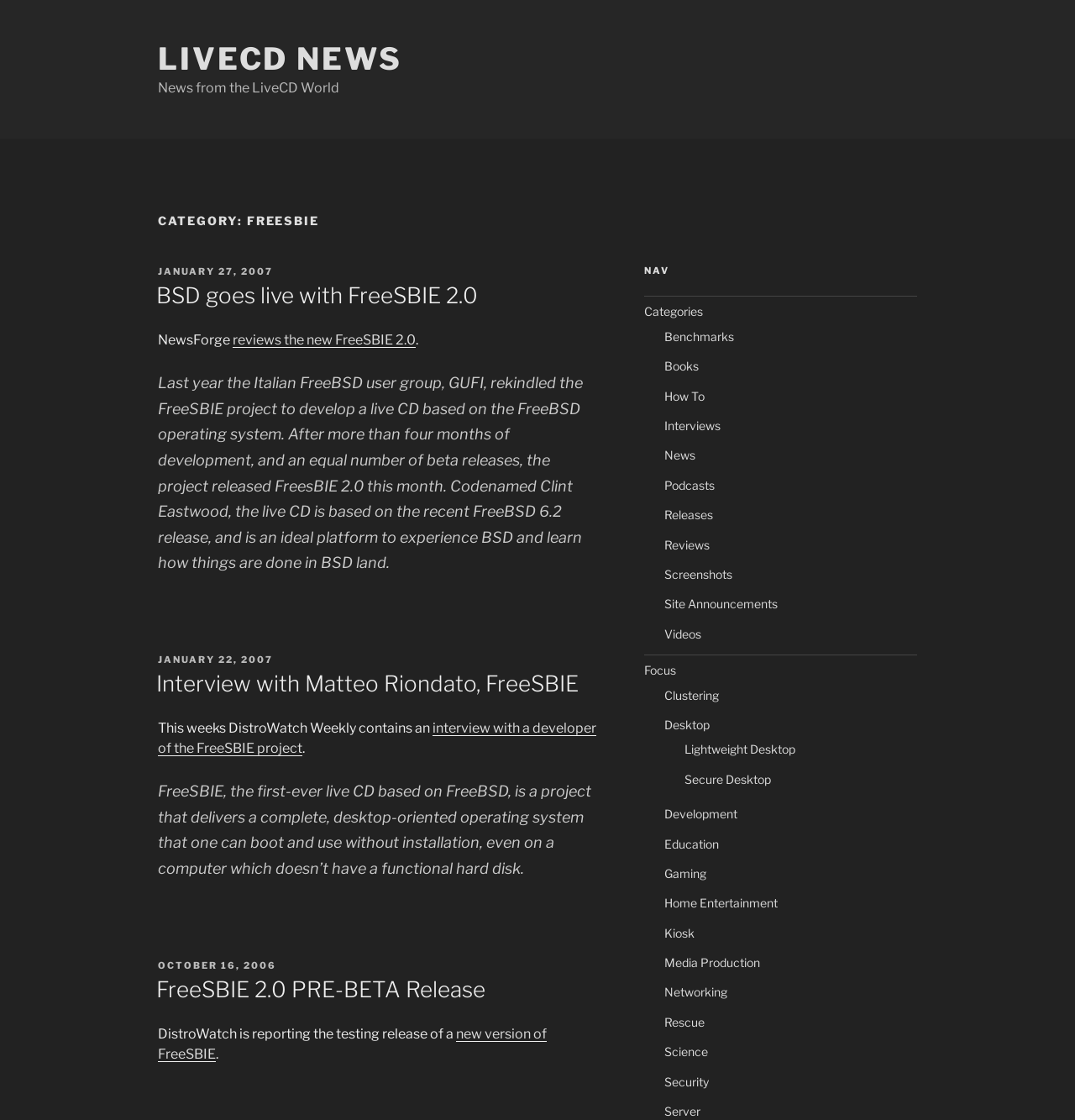Kindly determine the bounding box coordinates for the area that needs to be clicked to execute this instruction: "Explore the Categories".

[0.599, 0.272, 0.654, 0.285]